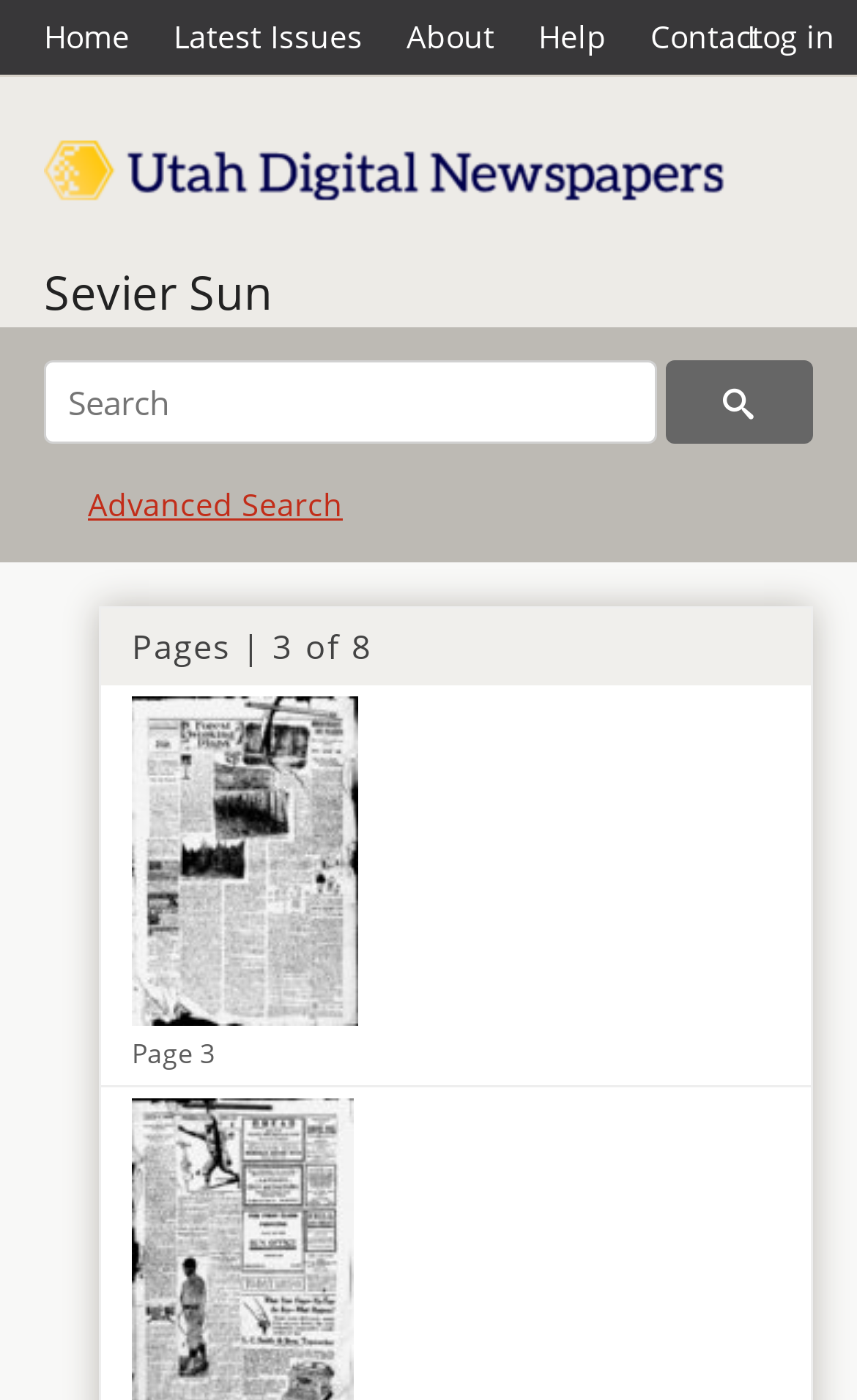Give a comprehensive overview of the webpage, including key elements.

The webpage appears to be a digital newspaper page from the Sevier Sun, dated October 13, 1911, and is page 3 of 8. At the top, there is a heading indicating the page number and total number of pages. Below this heading, there are three links, each accompanied by a figure and a caption, which display page numbers 2, 3, and 4, respectively. These links are positioned side by side, taking up most of the width of the page.

Further down, there is a search box with a label "Search within" and a button with a magnifying glass icon to the right of the search box. The search box and button are positioned near the bottom of the page.

At the very top of the page, there is a larger heading that displays the title of the newspaper, the date, and the page number. This heading spans almost the entire width of the page.